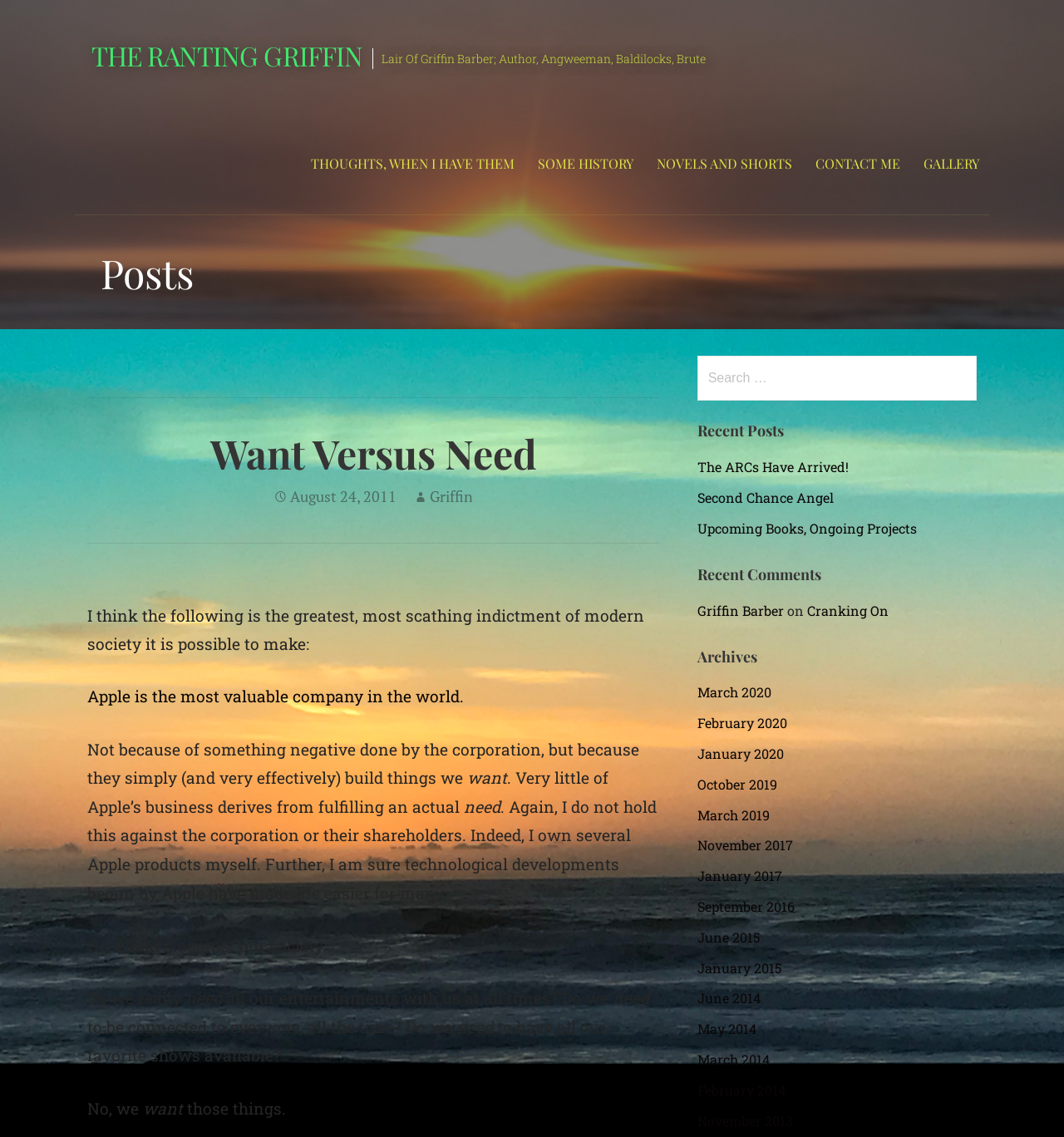Based on the image, provide a detailed and complete answer to the question: 
What are the categories of posts listed?

I found the categories of posts by looking at the headings 'Recent Posts', 'Recent Comments', and 'Archives' which are located on the right side of the webpage, indicating that they are the categories of posts listed.